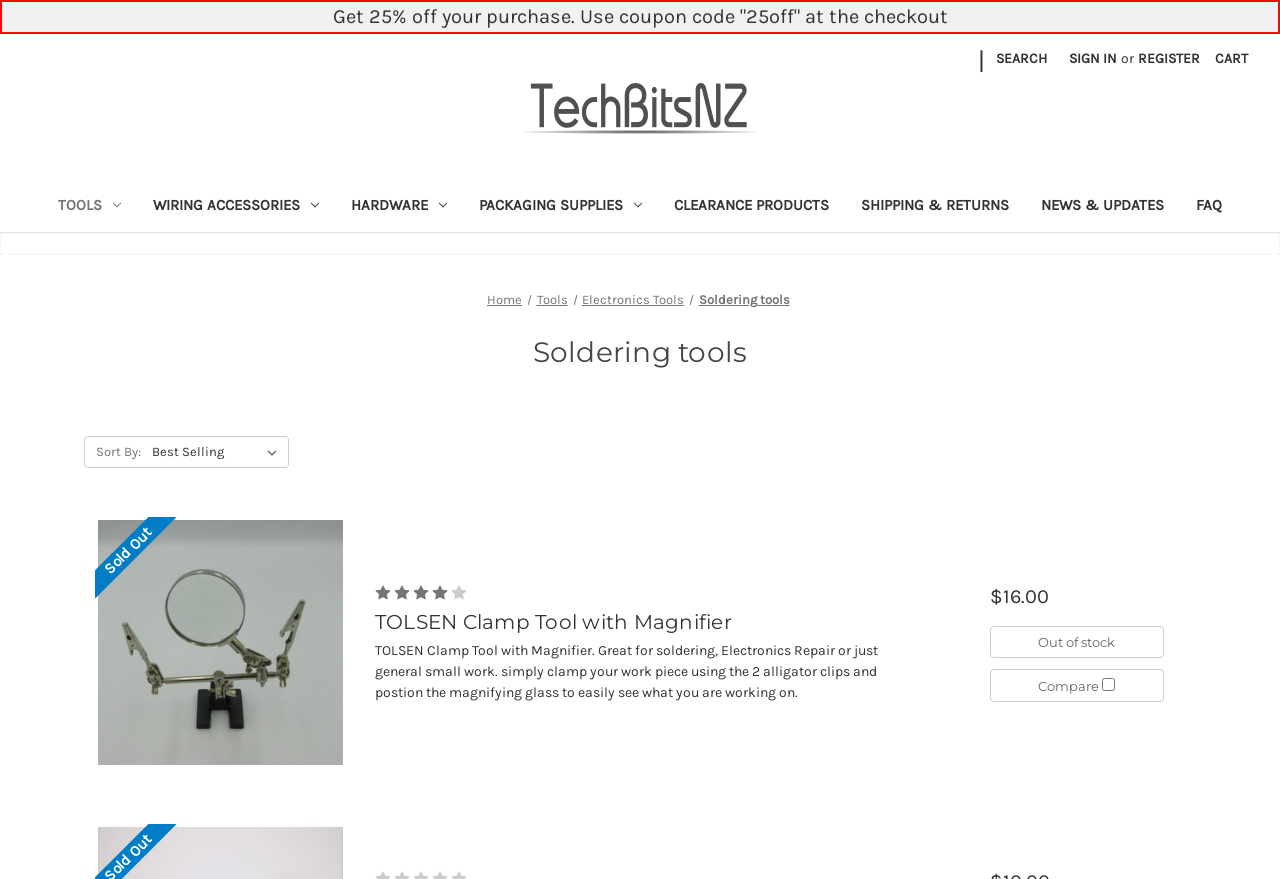Use a single word or phrase to answer the following:
What type of tool is being sold?

Soldering tool